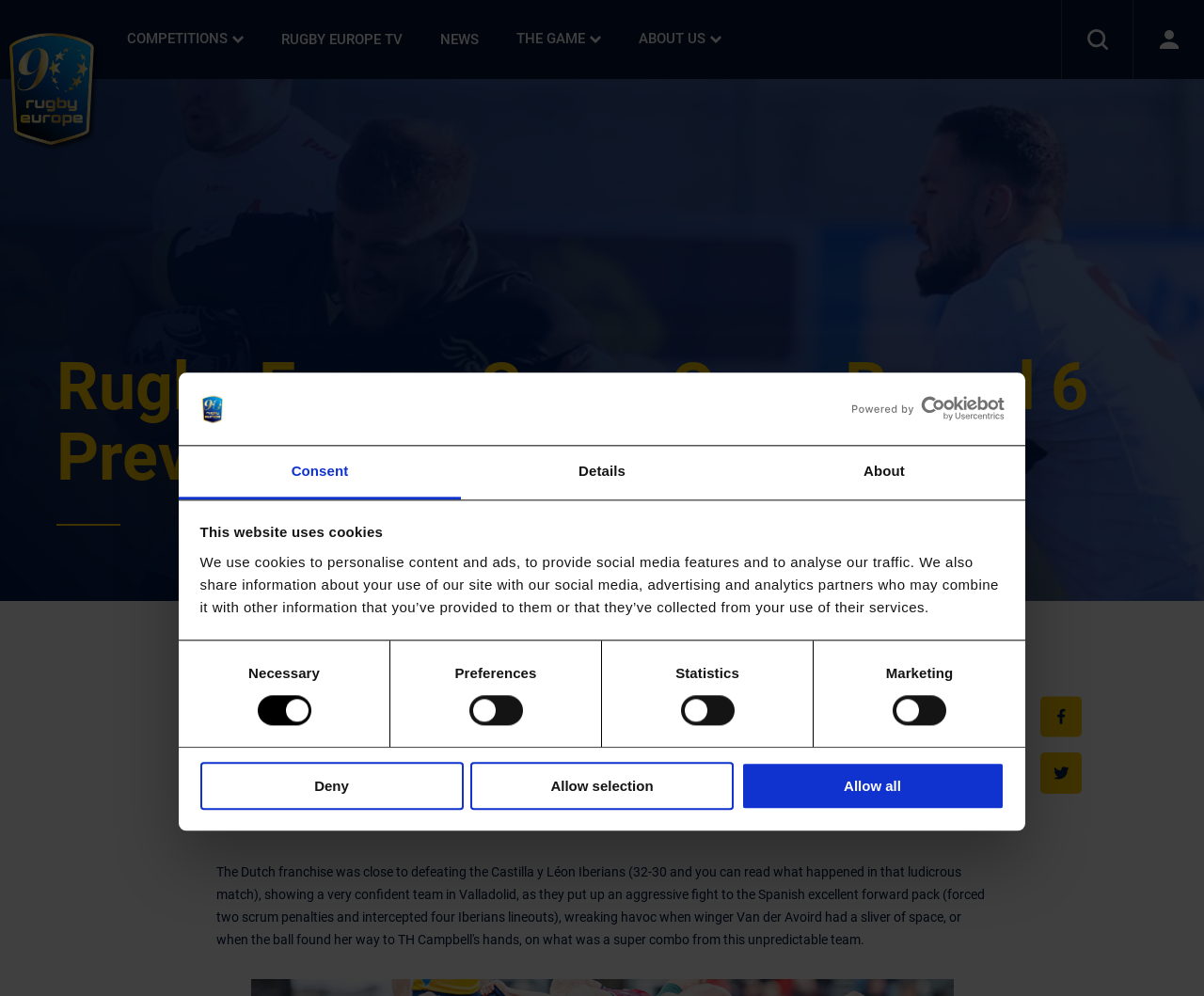Identify the bounding box coordinates for the UI element described as follows: "Allow all". Ensure the coordinates are four float numbers between 0 and 1, formatted as [left, top, right, bottom].

[0.615, 0.765, 0.834, 0.813]